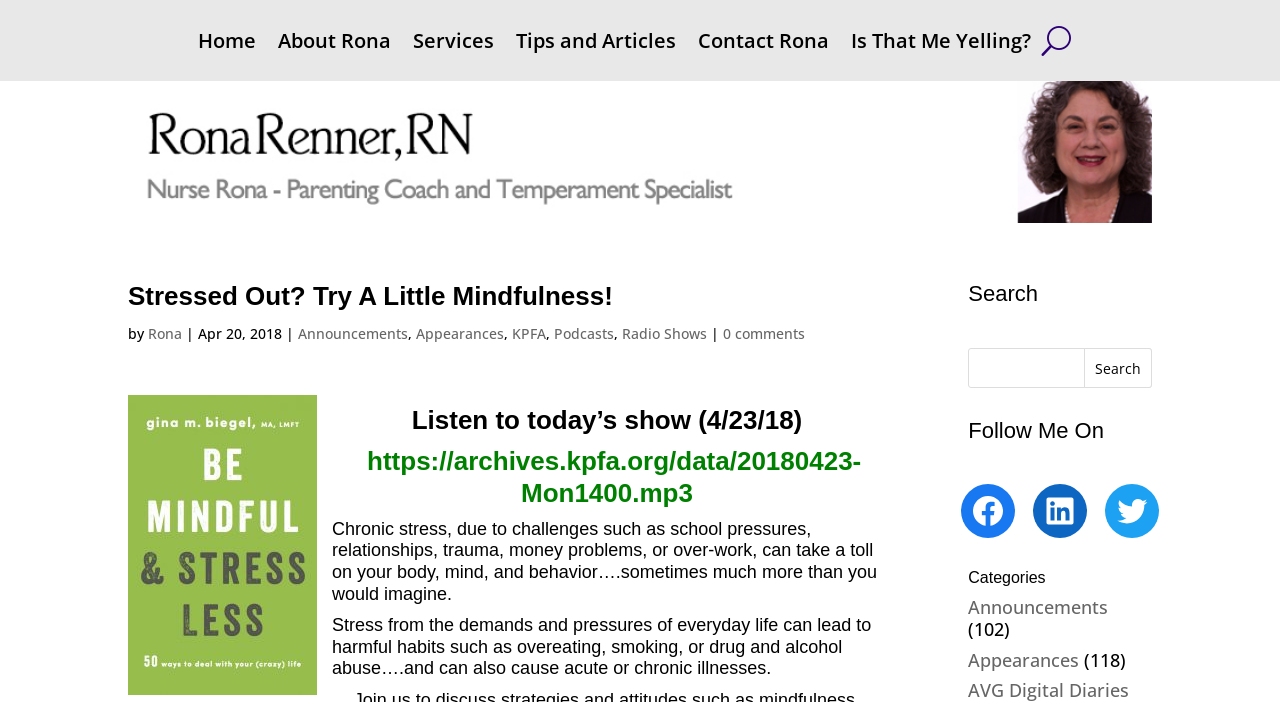Refer to the image and answer the question with as much detail as possible: What is the name of the author of this article?

The author's name is mentioned in the article title 'Stressed Out? Try A Little Mindfulness! | Rona Renner' and also in the text 'by Rona' which is located below the title.